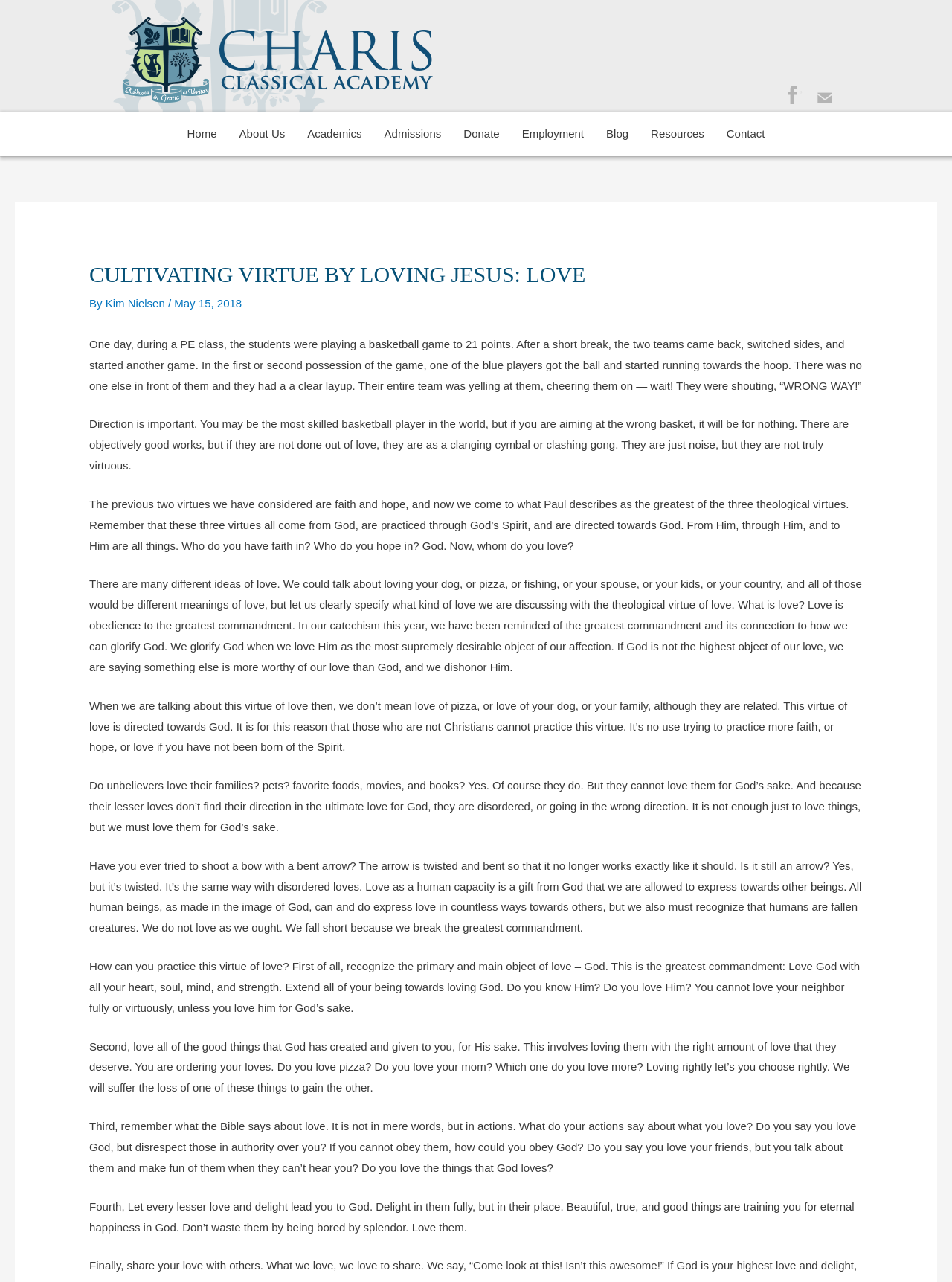What is the main topic of this webpage?
Kindly offer a detailed explanation using the data available in the image.

Based on the webpage content, it appears that the main topic is discussing the virtue of love in the context of Christianity, with references to biblical teachings and the importance of loving God and others for His sake.